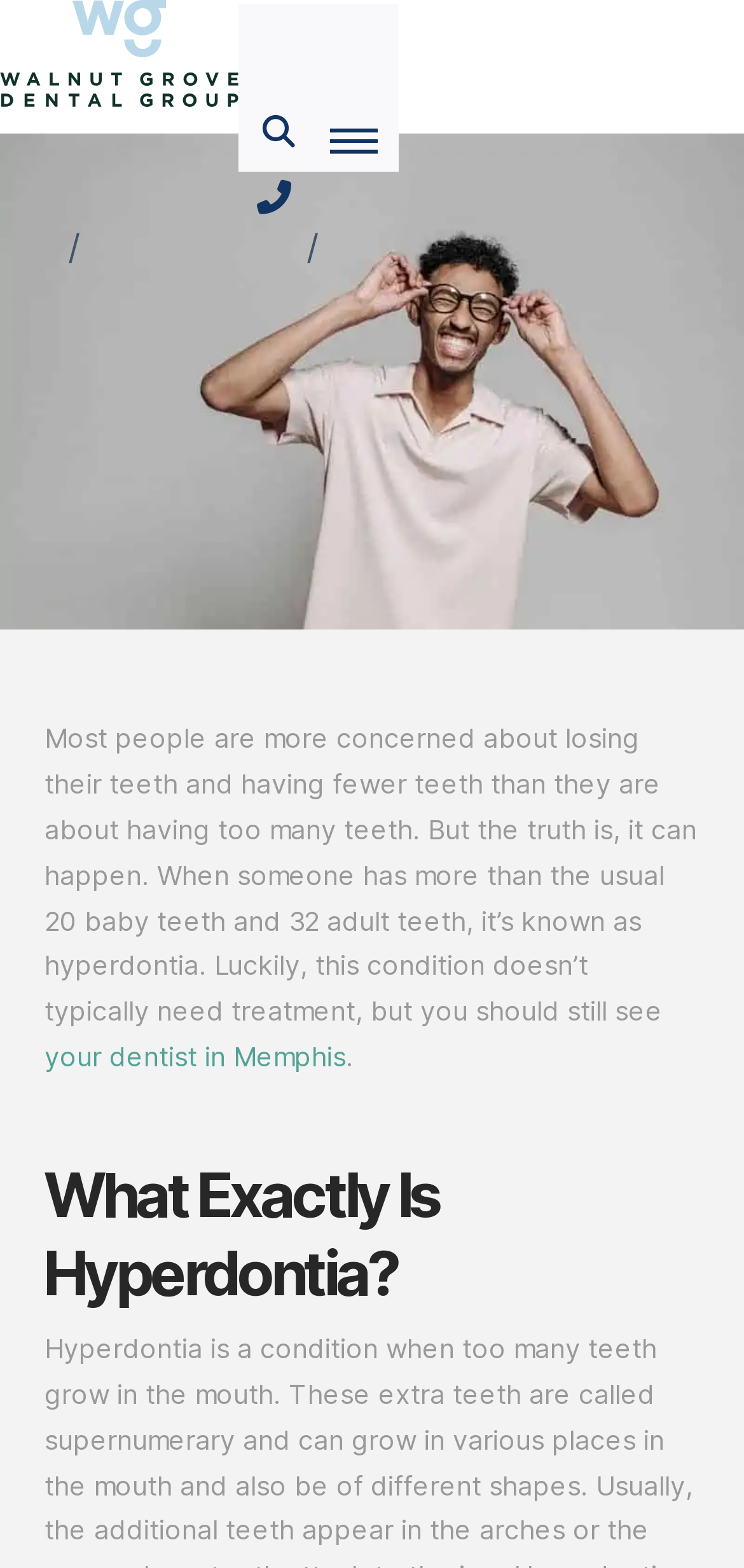Identify the coordinates of the bounding box for the element described below: "aria-label="Toggle Dropdown Content"". Return the coordinates as four float numbers between 0 and 1: [left, top, right, bottom].

[0.321, 0.058, 0.428, 0.109]